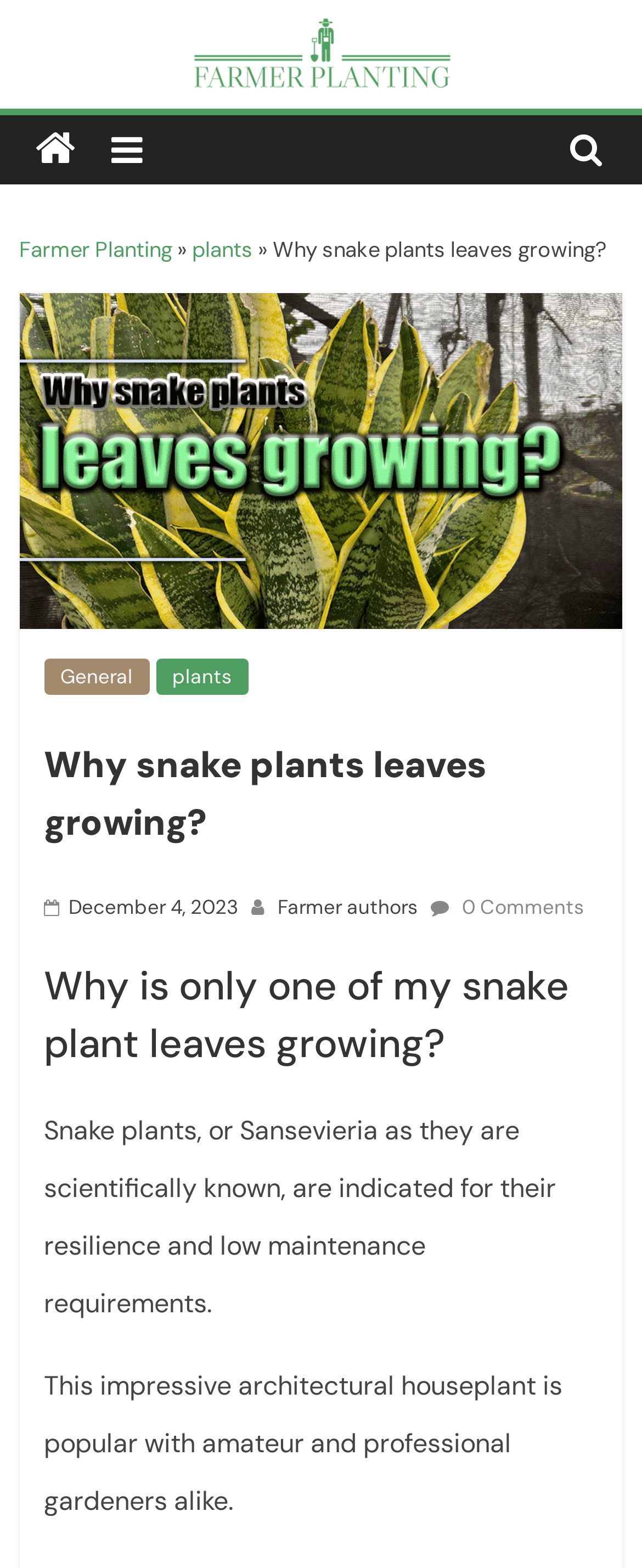Determine the bounding box coordinates for the area you should click to complete the following instruction: "view Why snake plants leaves growing?".

[0.425, 0.15, 0.945, 0.168]